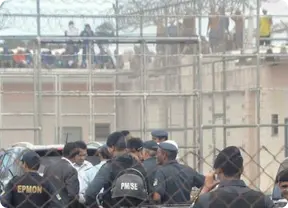Offer a meticulous description of the image.

The image captures a tense scene outside a prison facility, likely during a significant event such as a riot or attempted escape. A group of law enforcement officers can be seen, some in uniforms marked with designations, closely monitoring the situation. Their expressions and stances indicate a heightened state of alertness. In the background, inmates can be spotted on the rooftops of the prison structures, suggesting potential unrest or disturbances within the facility. The presence of security fencing emphasizes the controlled environment, while the chaotic atmosphere conveys the seriousness of the incident at hand.